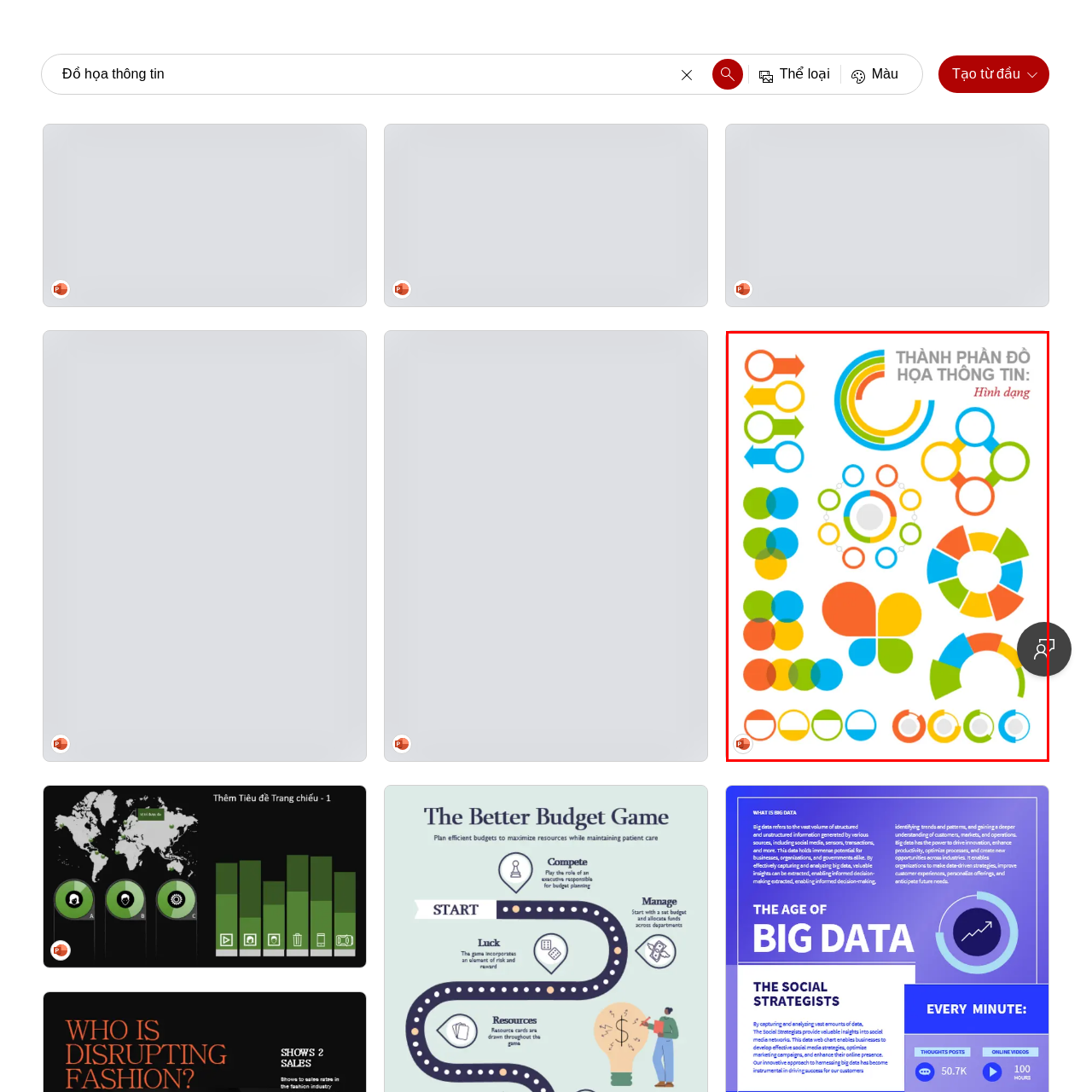Provide an in-depth caption for the picture enclosed by the red frame.

The image features a vibrant collection of graphic elements designed for infographics, showcasing various shapes and symbols that are commonly used in visual presentations. The layout is organized into distinct sections with a mix of circles, arrows, and abstract shapes in striking colors such as blue, green, orange, and red. 

At the top, there is a colorful circular graphic that suggests a flow or a cycle, accompanied by arrows that indicate direction or movement. Below, multiple circular formations and varying sizes of overlapping shapes create a dynamic visual rhythm. The text in the top right corner reads "THÀNH PHẦN ĐỒ HỌA THÔNG TIN: Hình dạng," which translates to "Elements of Infographic: Shapes." This further emphasizes the focus on design components for effective communication in information graphics. 

Overall, the composition illustrates a modern and simple approach to infographic design, suitable for educational and professional contexts, and reflects a creative play with colors and forms to enhance visual storytelling.